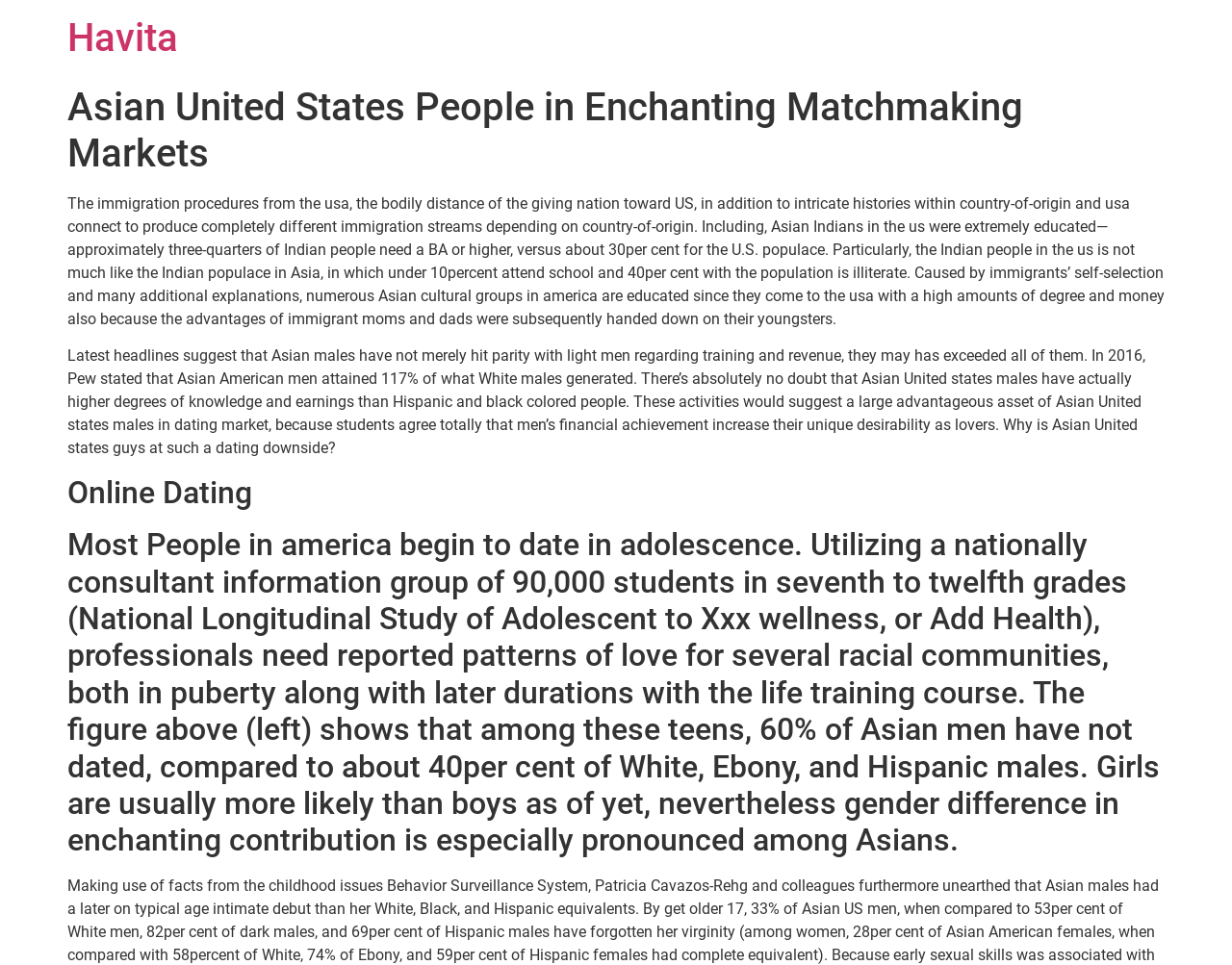What percentage of Asian men have not dated in adolescence?
Answer briefly with a single word or phrase based on the image.

60%